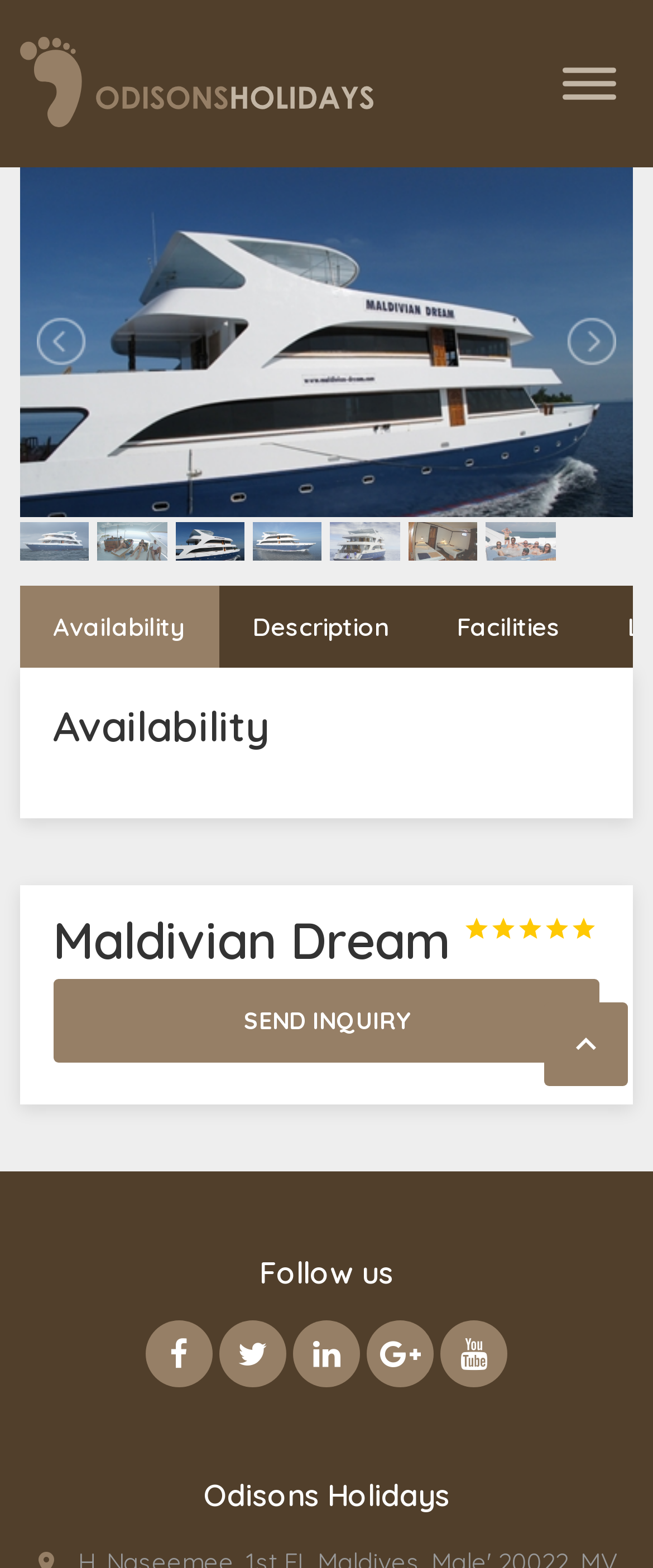Identify the bounding box of the HTML element described as: "".

[0.833, 0.639, 0.962, 0.693]